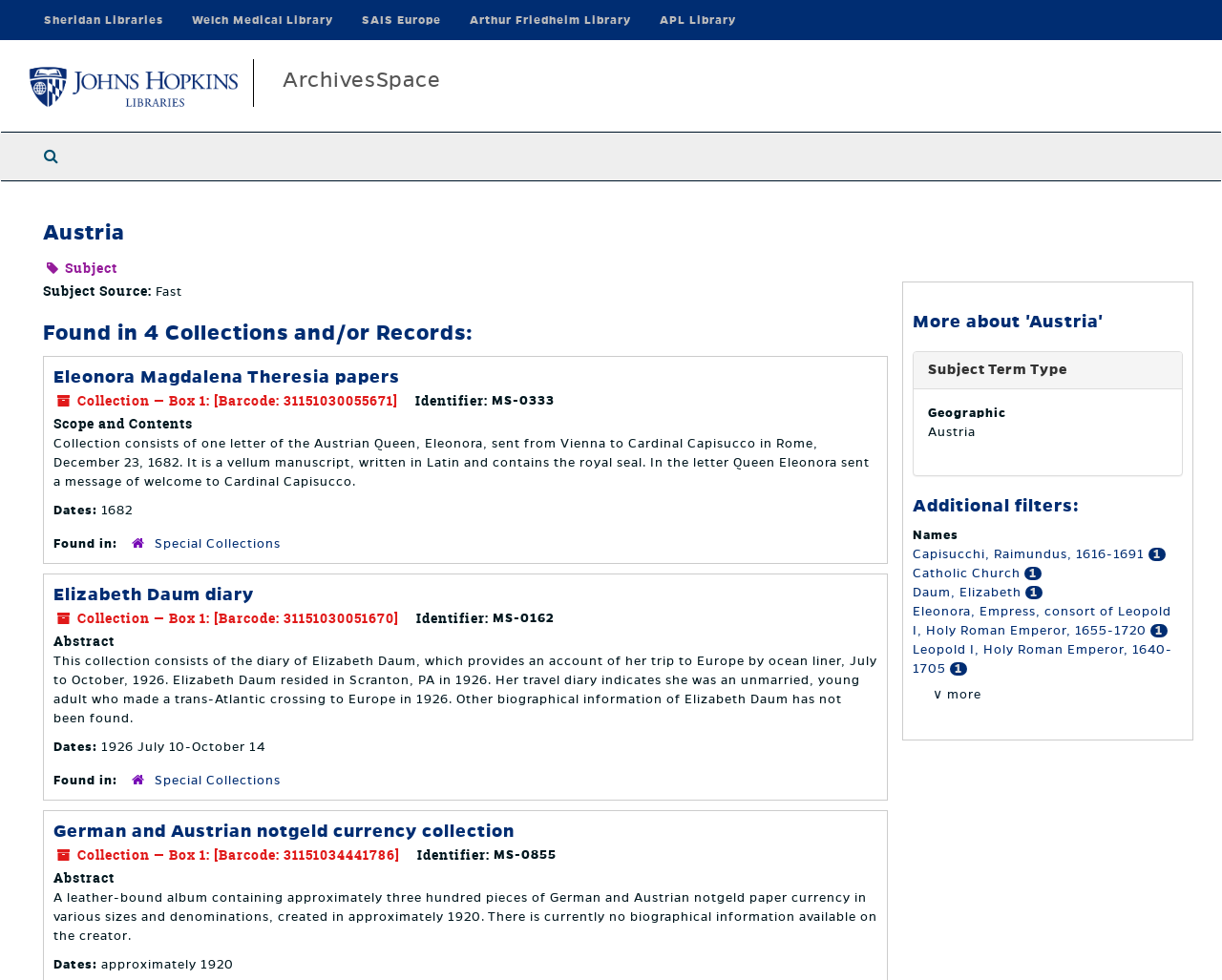Please determine the bounding box coordinates for the element with the description: "APL Library".

[0.528, 0.001, 0.614, 0.04]